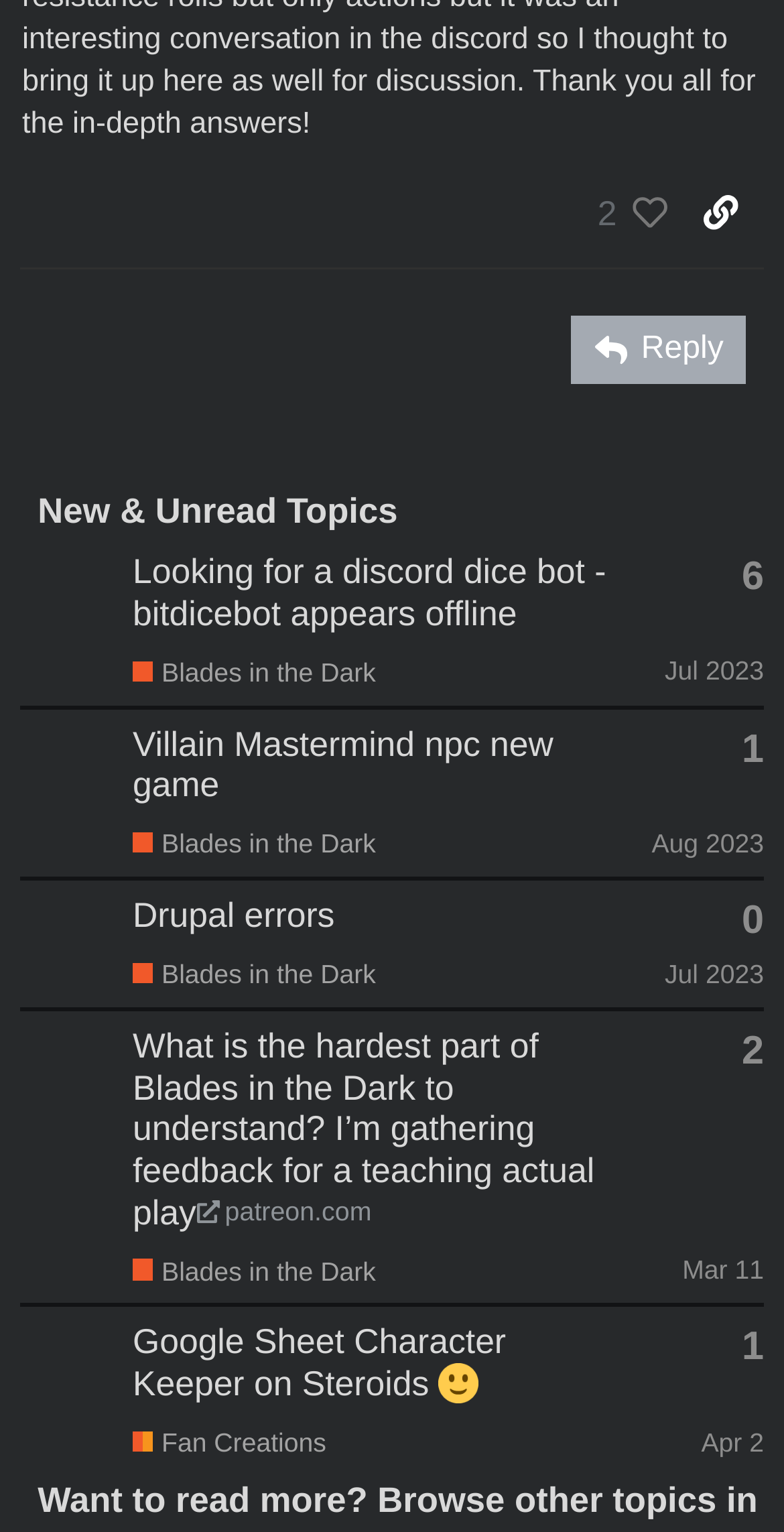Point out the bounding box coordinates of the section to click in order to follow this instruction: "View the profile of filupa".

[0.028, 0.38, 0.151, 0.402]